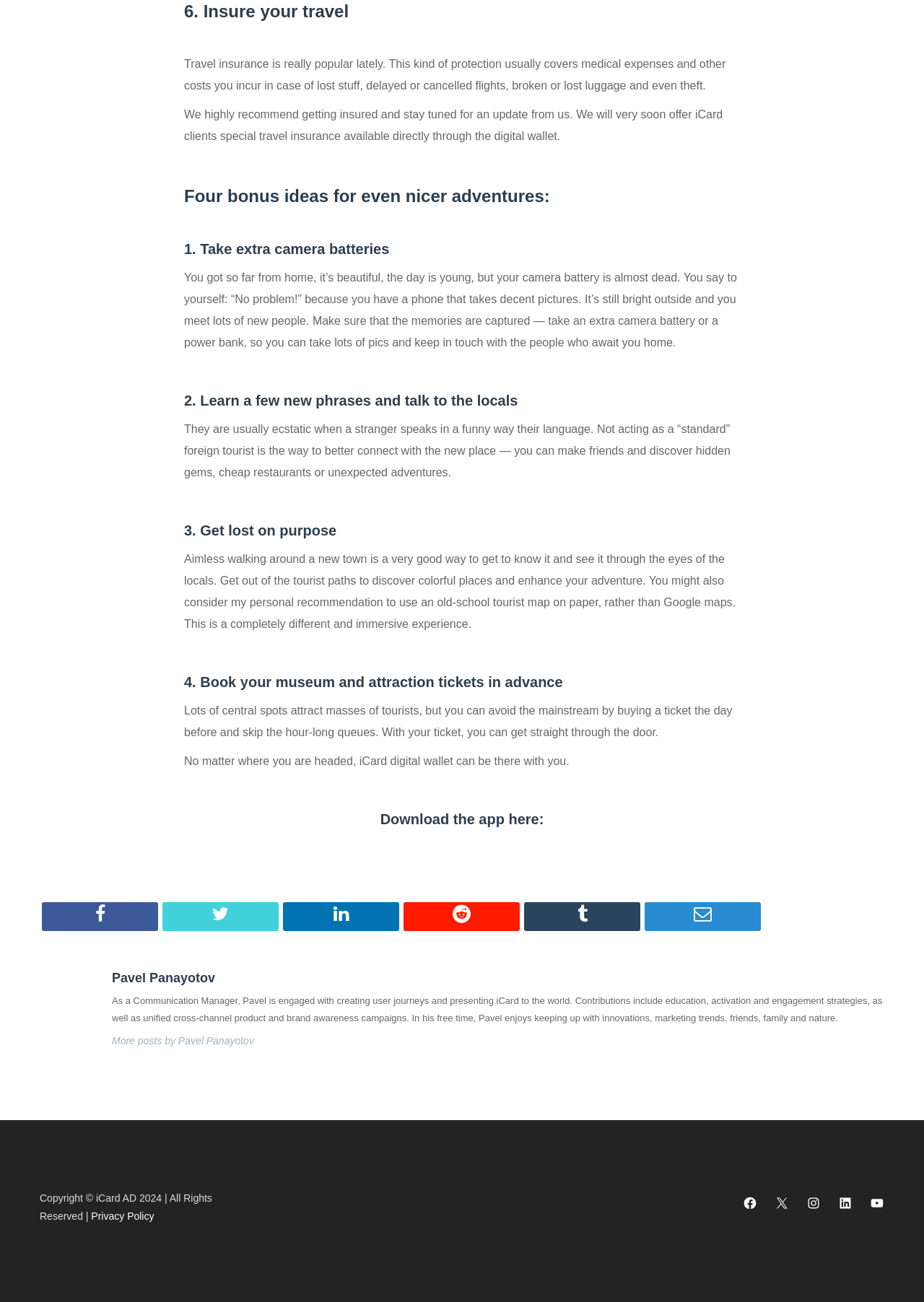What is the main topic of this webpage?
Based on the image, provide your answer in one word or phrase.

Travel insurance